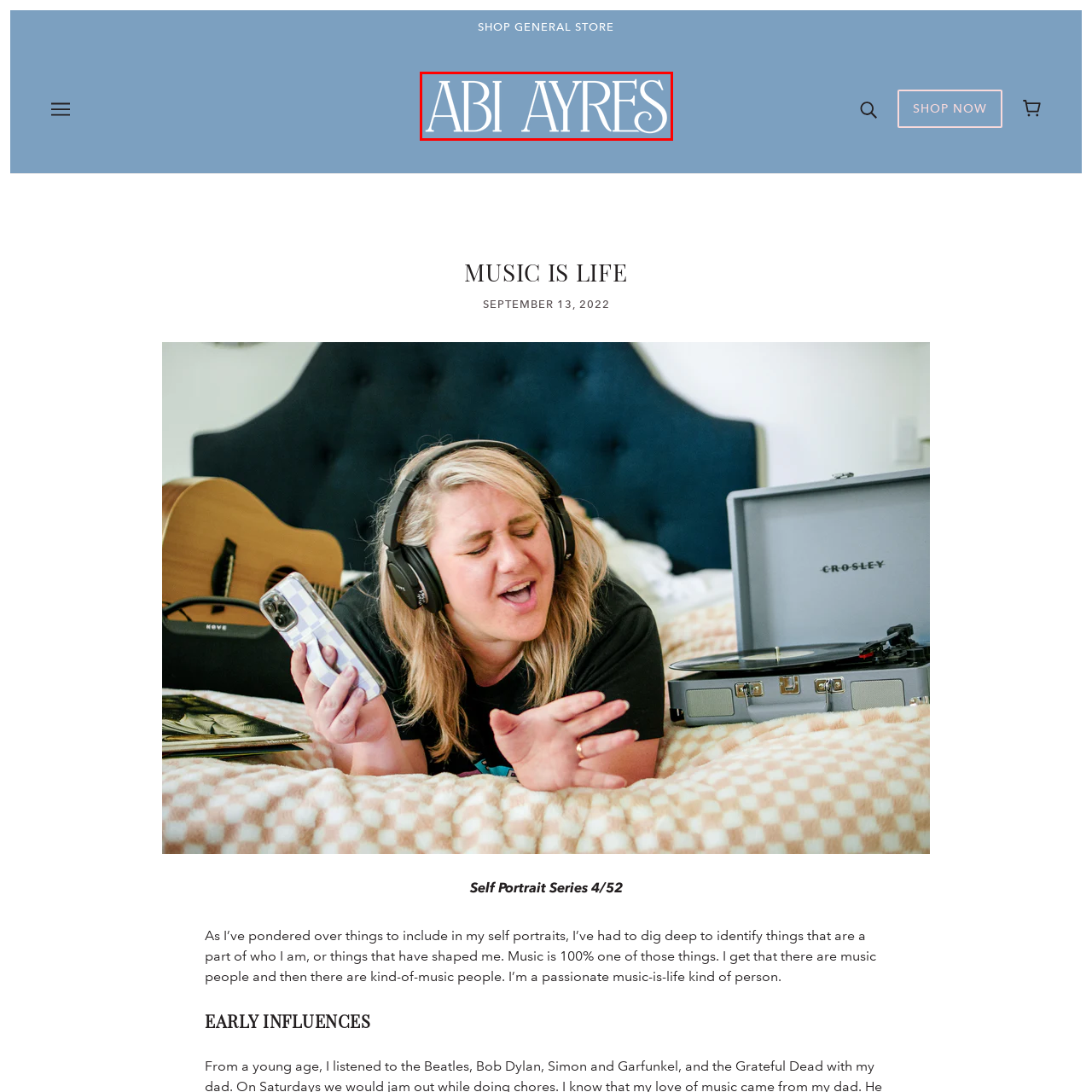What is Abi Ayres likely to be?
Please analyze the image within the red bounding box and offer a comprehensive answer to the question.

The caption suggests that Abi Ayres is likely a musician or artist based on the surrounding text discussing personal influences and a passion for music, which implies a creative profession.